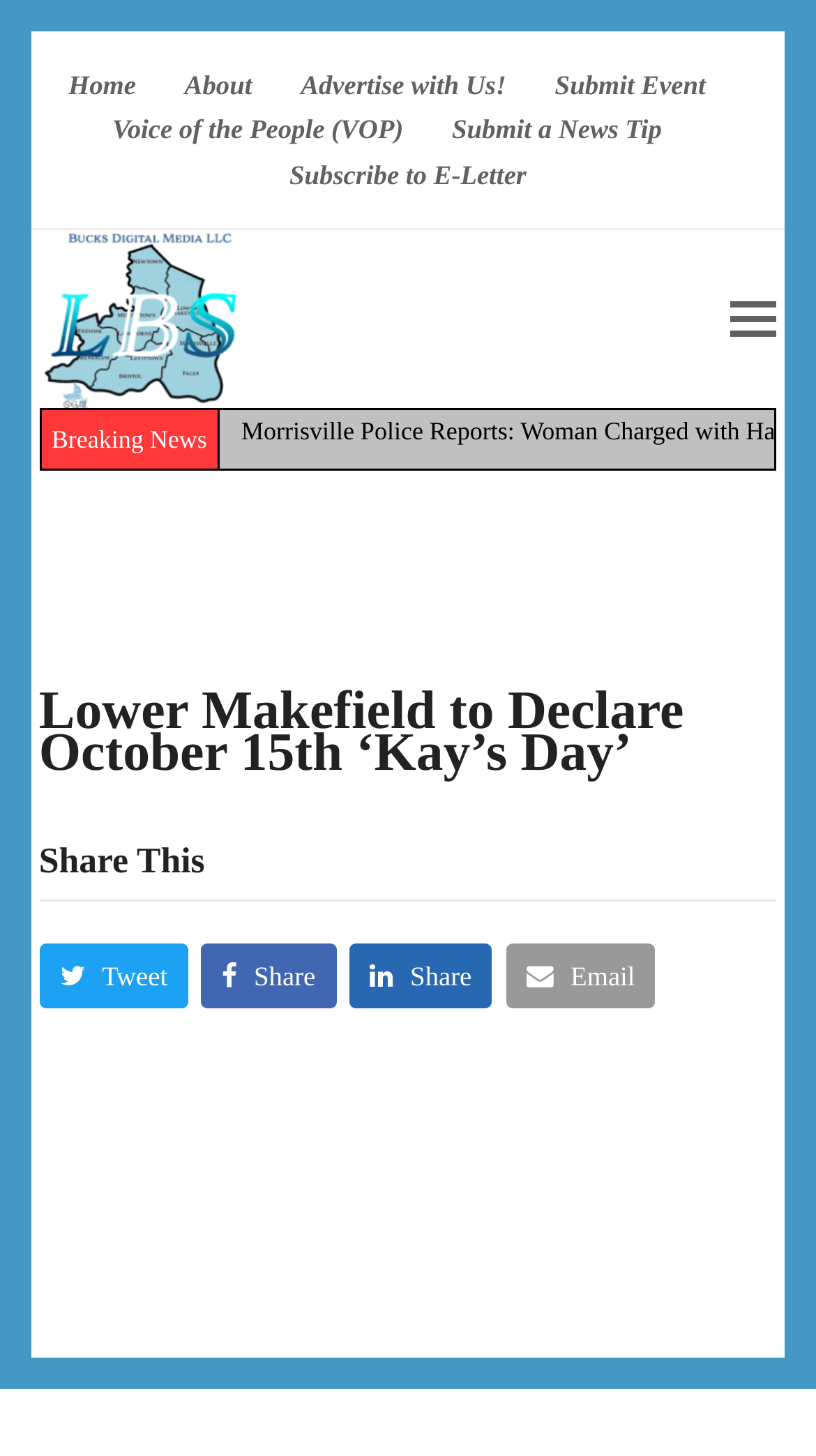Find the bounding box of the UI element described as follows: "Subscribe to E-Letter".

[0.355, 0.109, 0.645, 0.13]